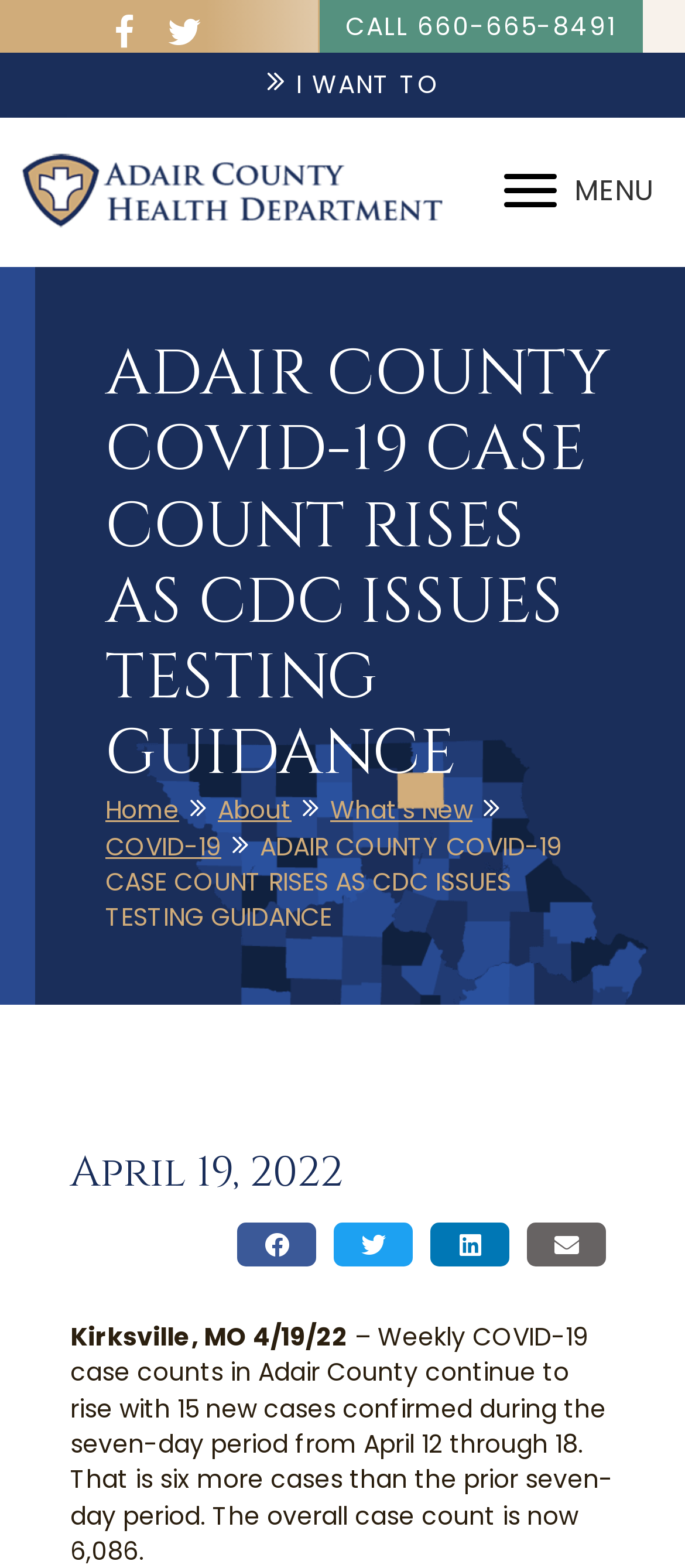What is the phone number to call?
Carefully analyze the image and provide a thorough answer to the question.

I found the phone number in the top navigation section, which is 'CALL 660-665-8491'. This is likely the phone number to contact the Adair County Health Department.